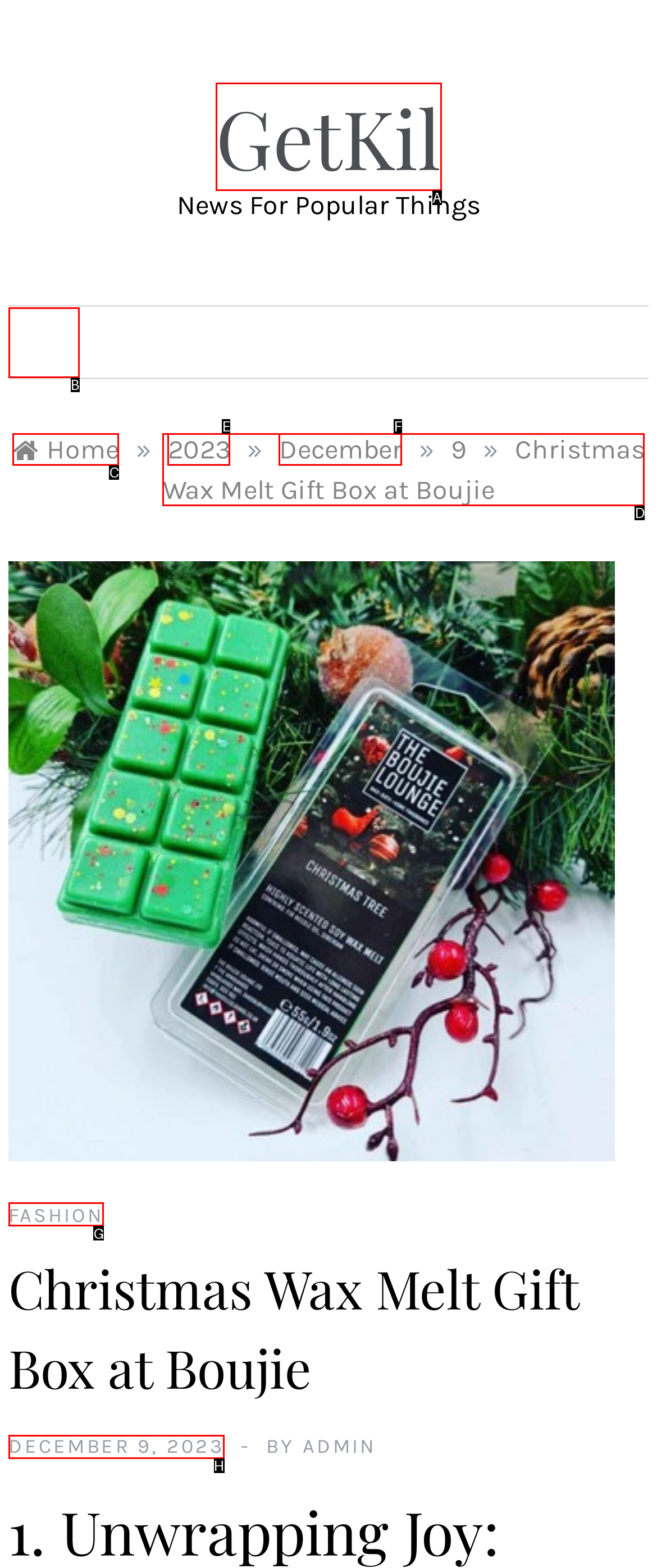Identify the letter of the option that should be selected to accomplish the following task: Click on the 'FASHION' link. Provide the letter directly.

G